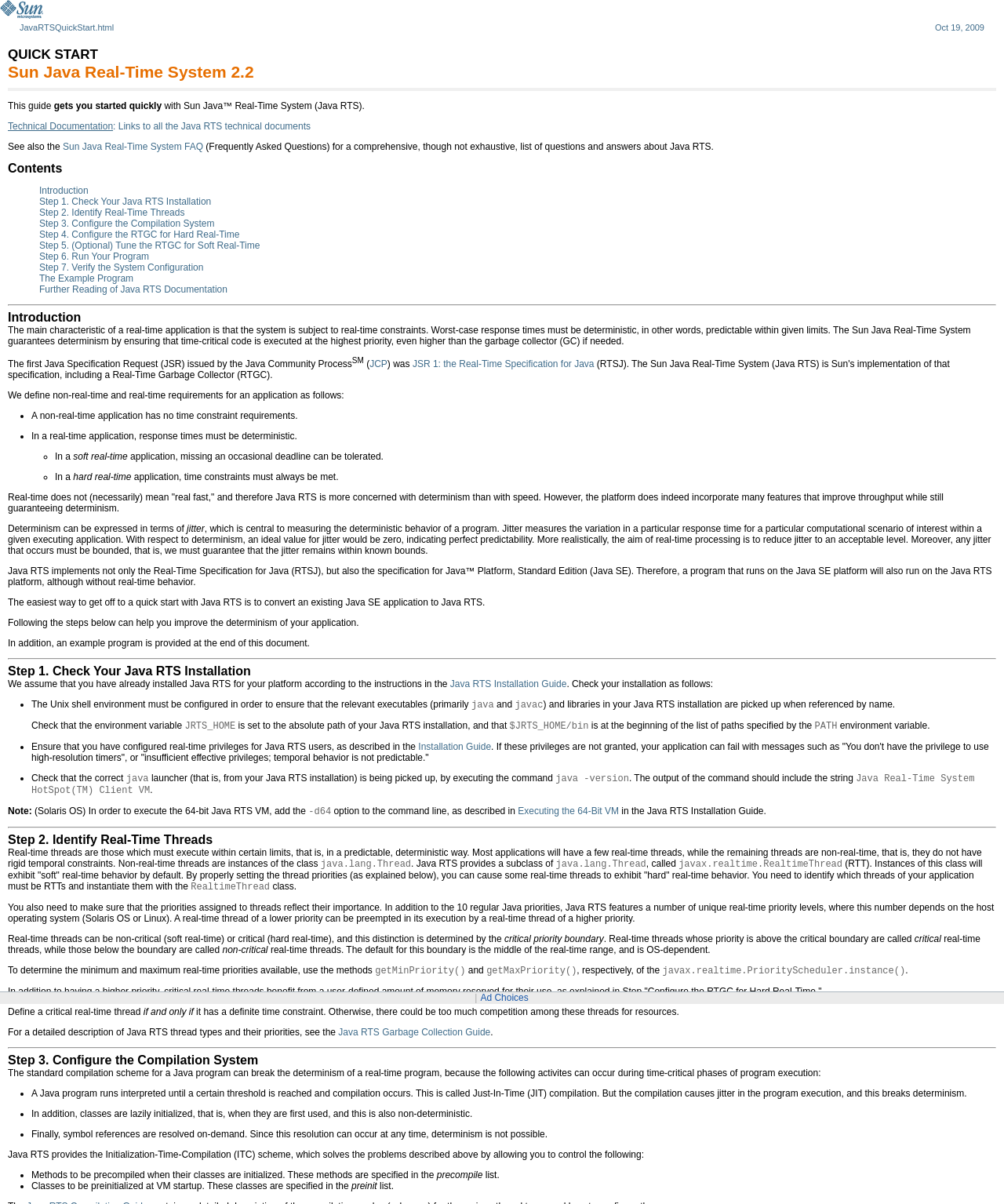Answer the question in one word or a short phrase:
What is the purpose of the example program provided at the end of the document?

illustrate Java RTS usage